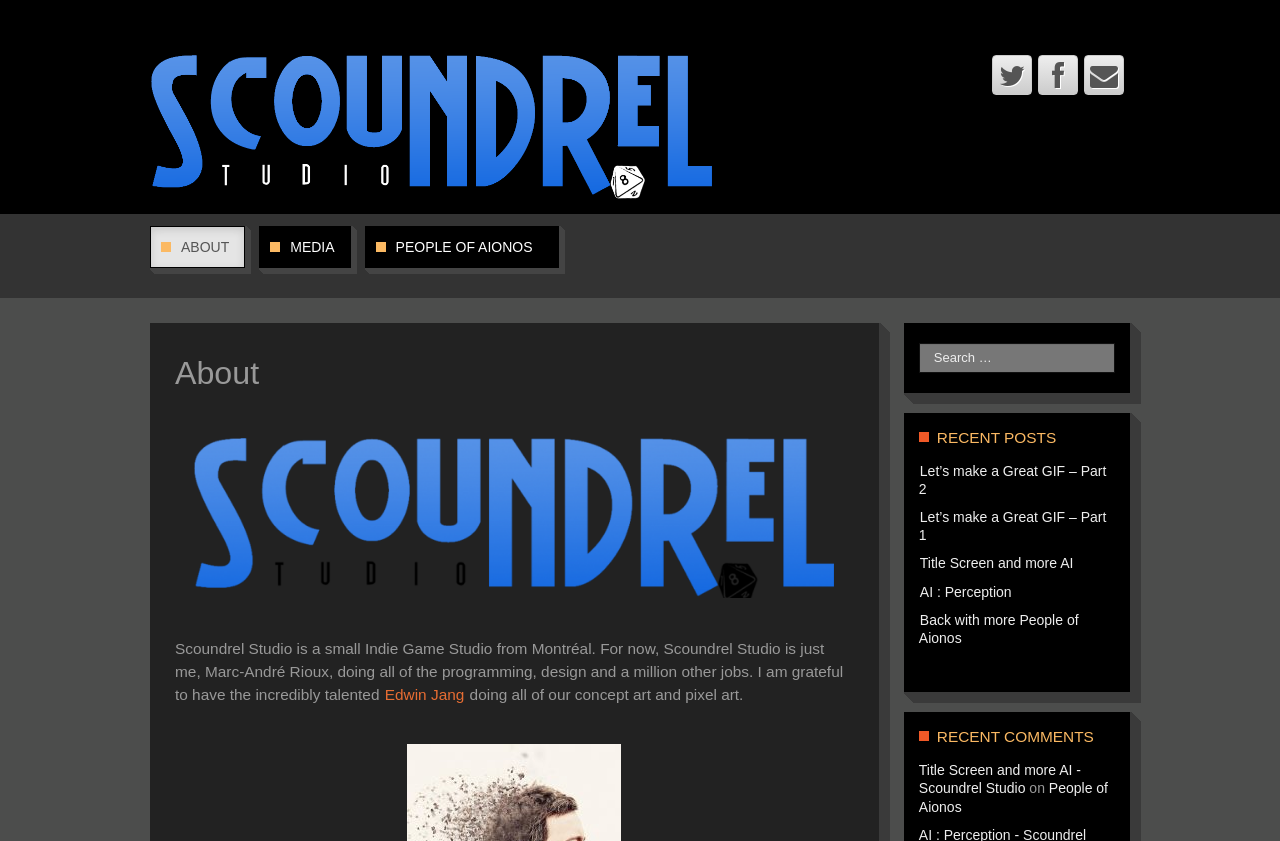Using the element description: "title="Scoundrel Studio Twitter"", determine the bounding box coordinates. The coordinates should be in the format [left, top, right, bottom], with values between 0 and 1.

[0.775, 0.065, 0.806, 0.113]